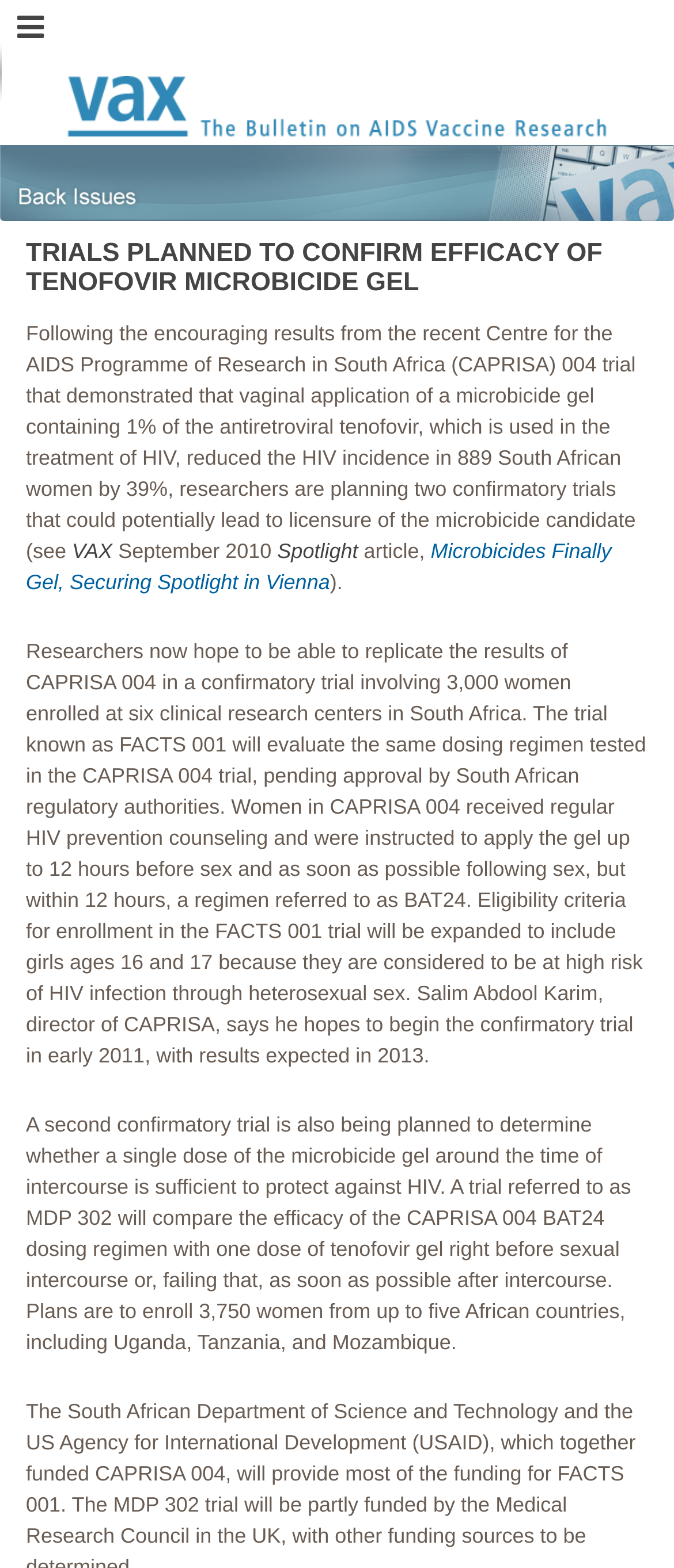Provide a one-word or short-phrase response to the question:
How many women will be enrolled in the FACTS 001 trial?

3,000